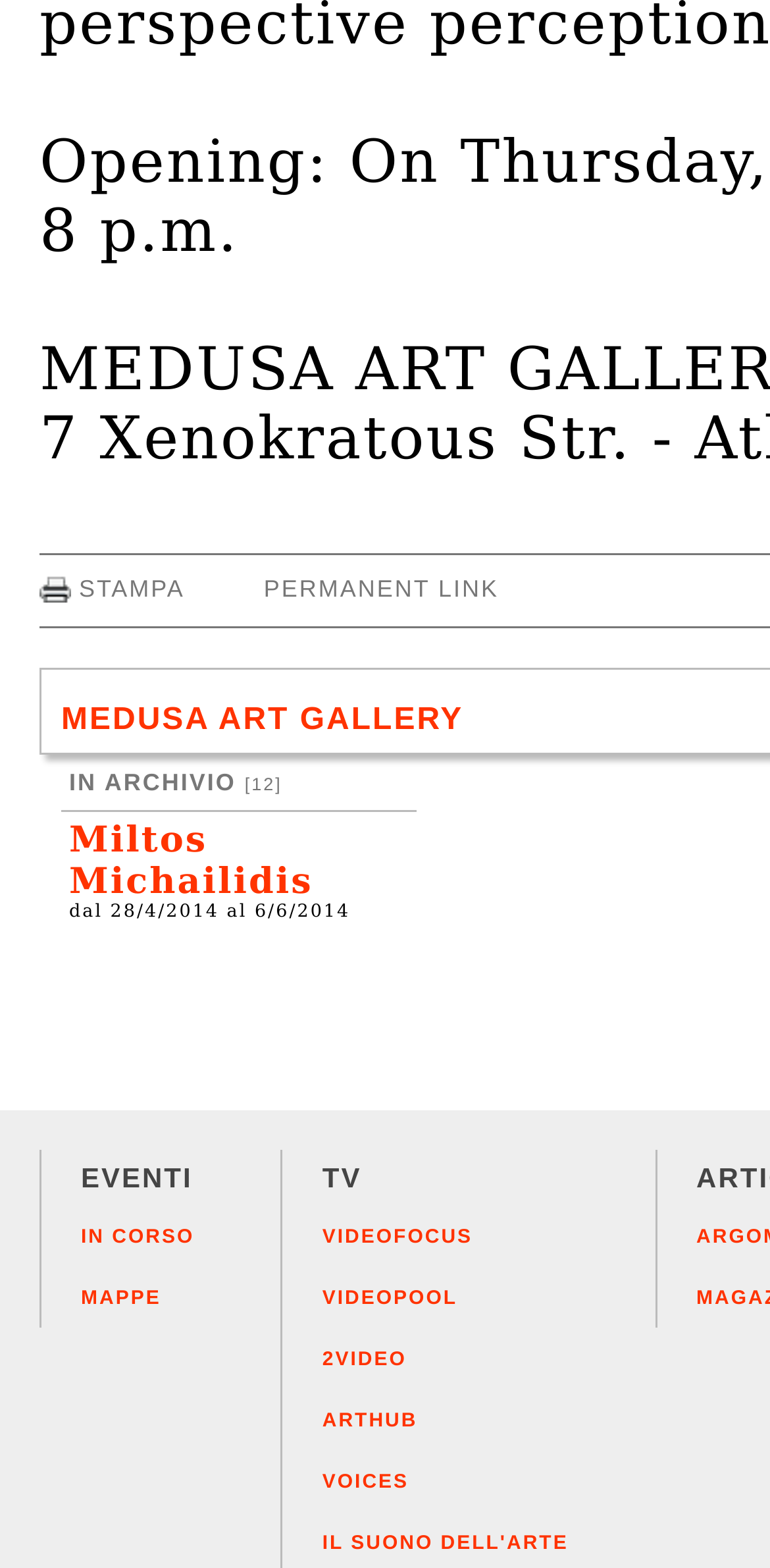Please locate the bounding box coordinates of the element that should be clicked to achieve the given instruction: "access the IL SUONO DELL'ARTE page".

[0.419, 0.978, 0.738, 0.992]